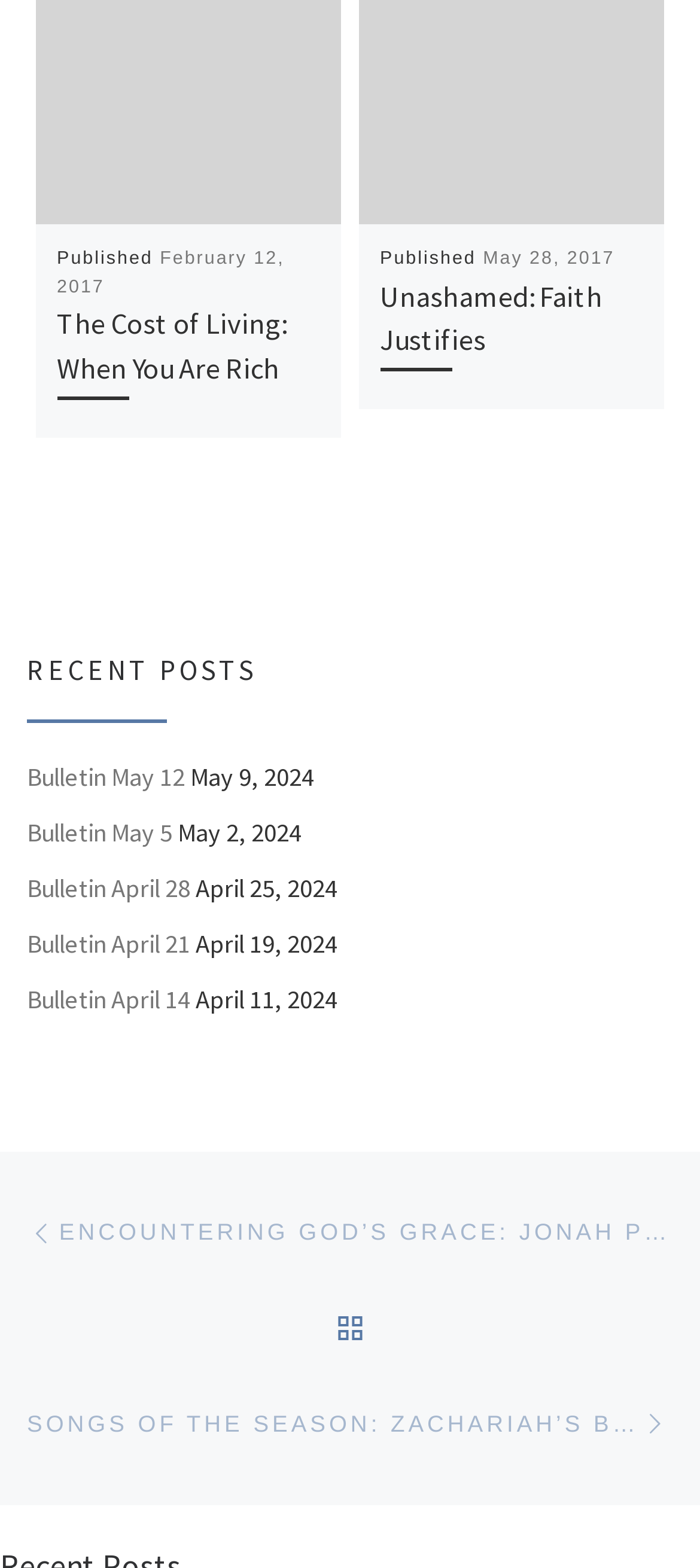How many navigation links are there?
Relying on the image, give a concise answer in one word or a brief phrase.

3